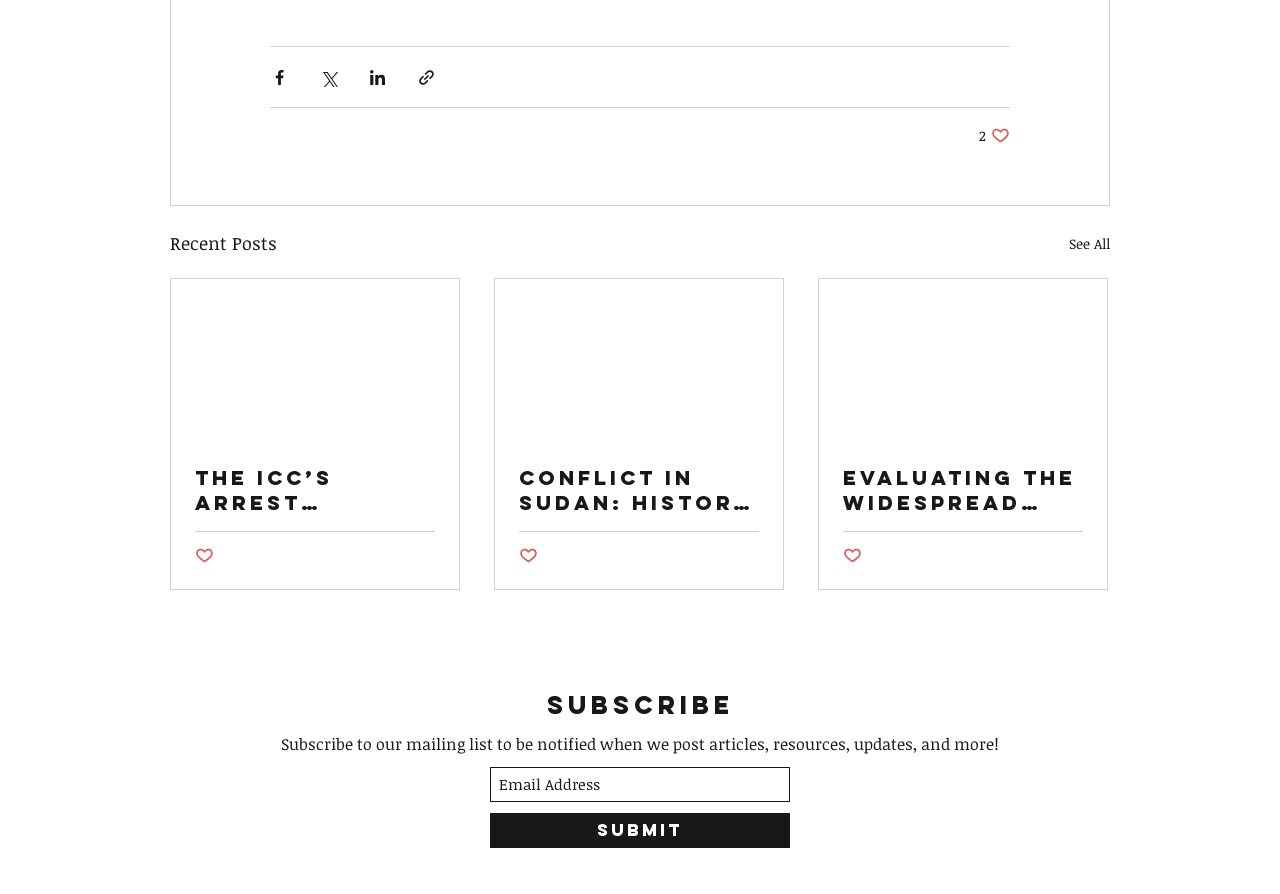Could you provide the bounding box coordinates for the portion of the screen to click to complete this instruction: "See all recent posts"?

[0.835, 0.257, 0.867, 0.289]